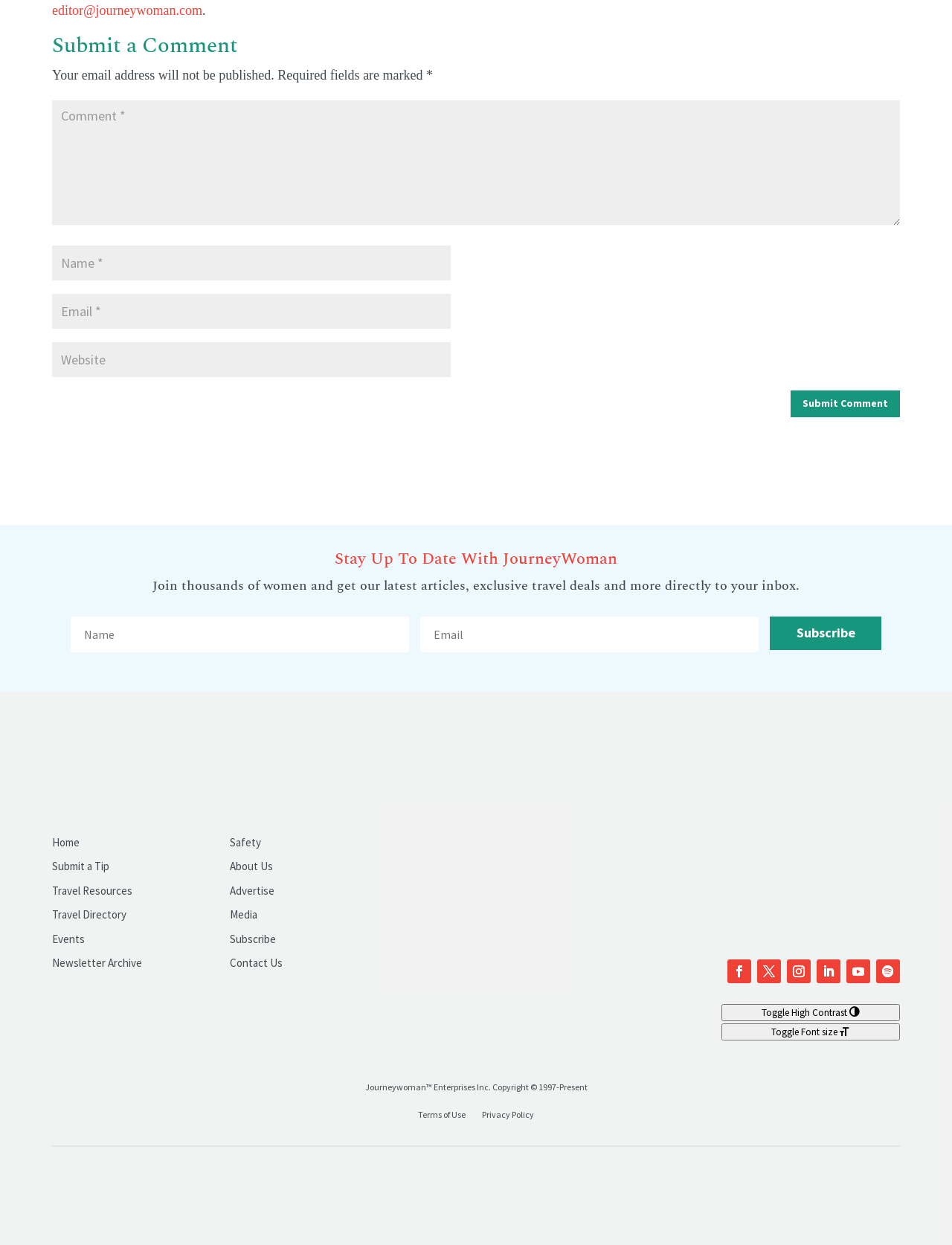Find the coordinates for the bounding box of the element with this description: "input value="Email *" aria-describedby="email-notes" name="email"".

[0.055, 0.236, 0.473, 0.264]